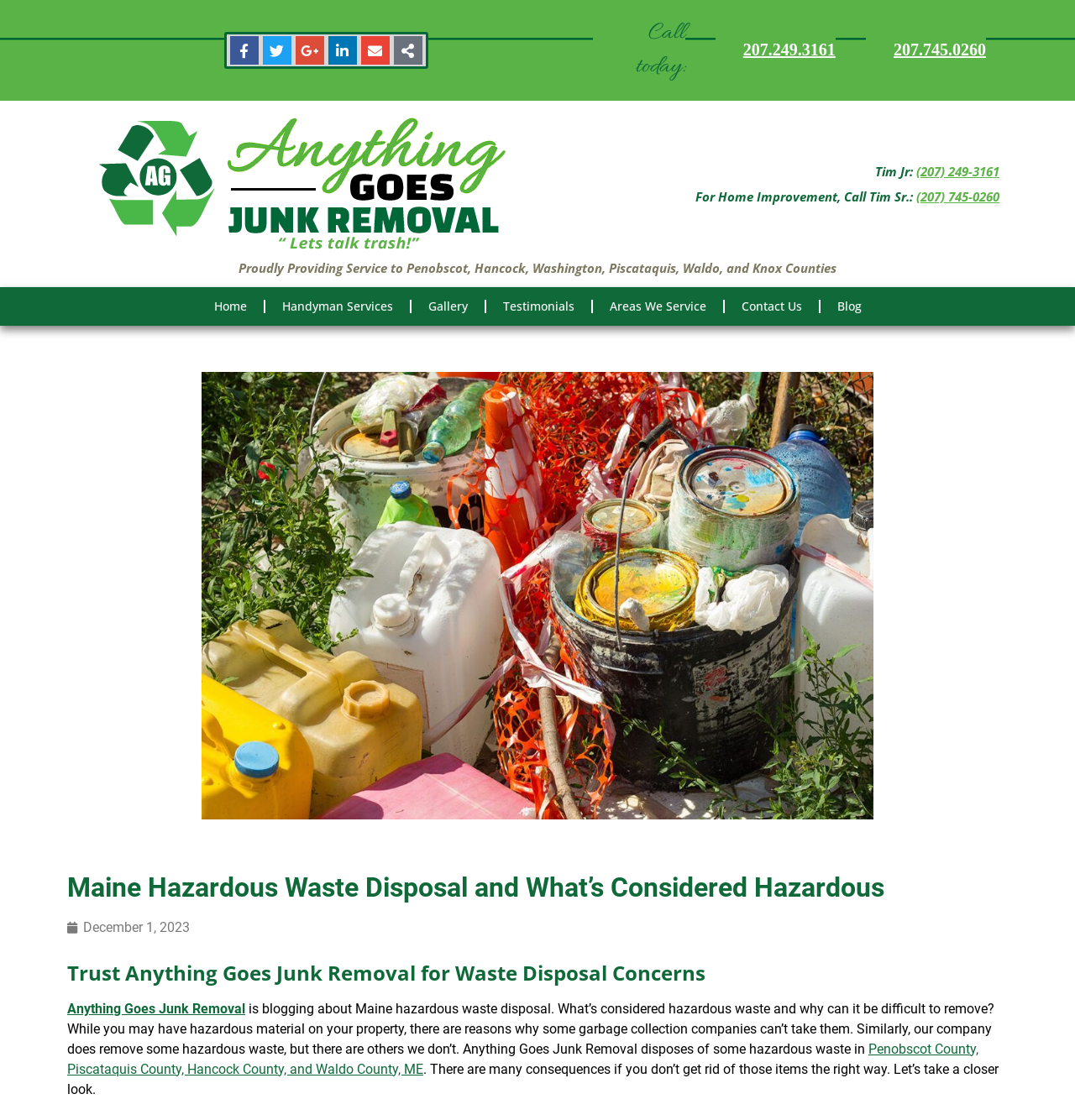How many phone numbers are provided on the webpage? Analyze the screenshot and reply with just one word or a short phrase.

4